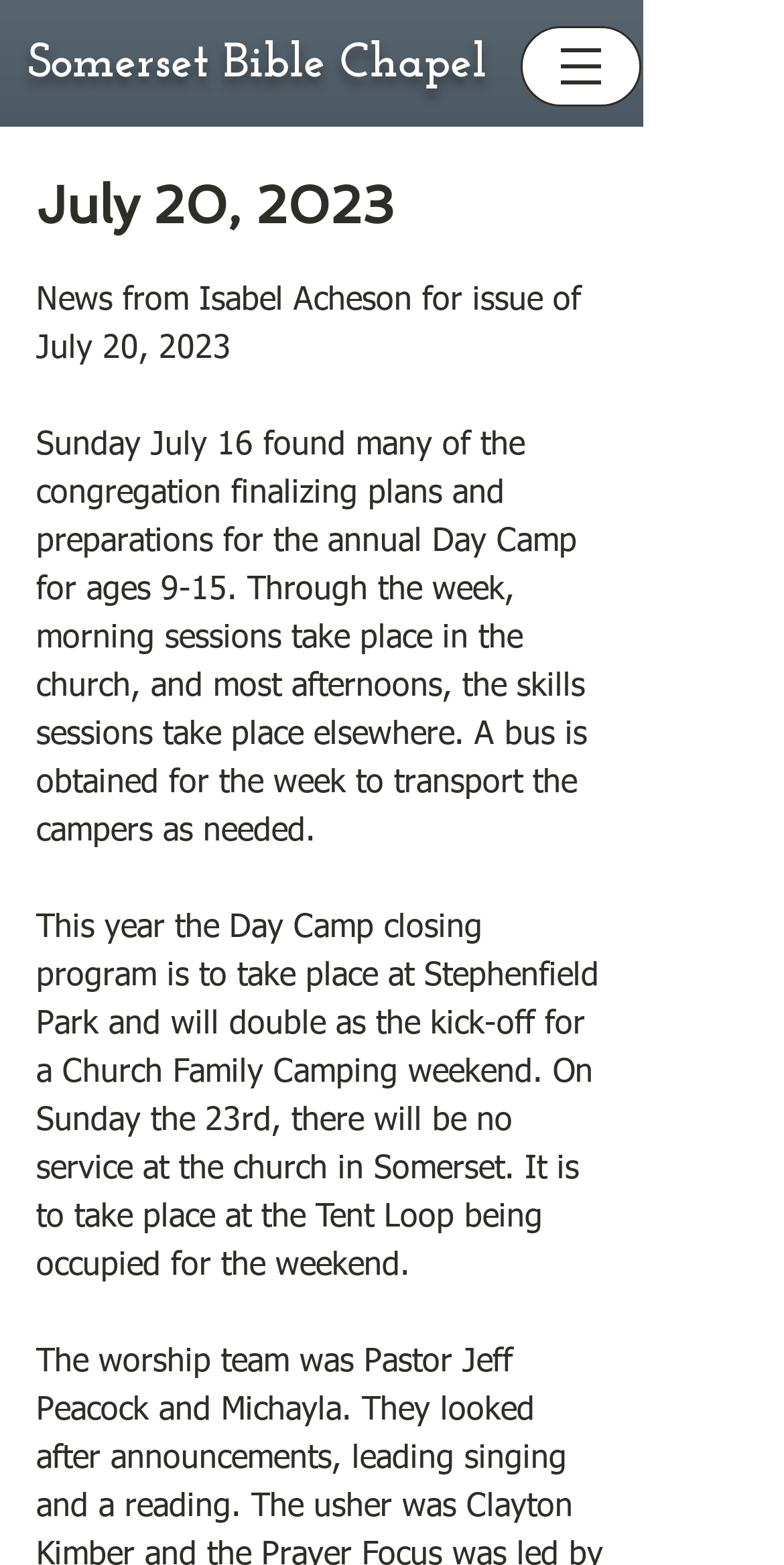Using a single word or phrase, answer the following question: 
What is the age range for the Day Camp?

9-15